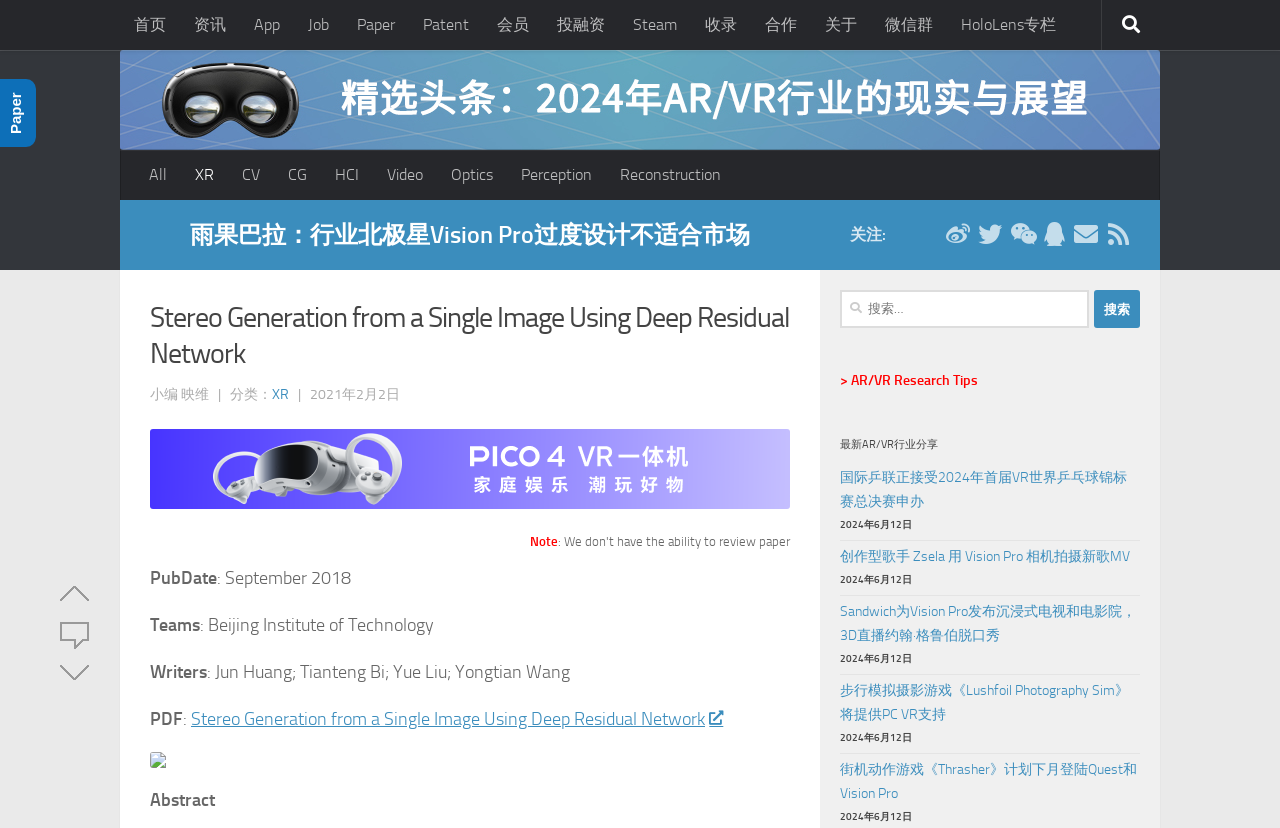Explain the webpage's design and content in an elaborate manner.

This webpage appears to be a research paper or article page, specifically focused on the topic of "Stereo Generation from a Single Image Using Deep Residual Network". 

At the top of the page, there is a navigation menu with 14 links, including "首页", "资讯", "App", "Job", "Paper", "Patent", "会员", "投融资", "Steam", "收录", "合作", "关于", "微信群", and "HoloLens专栏". 

Below the navigation menu, there is a search bar with a button and a link to "广告" (advertisement) on the right side. 

The main content of the page is divided into two sections. The left section contains a list of links categorized by topics such as "All", "XR", "CV", "CG", "HCI", "Video", "Optics", and "Perception". 

The right section contains the main article content, which includes a heading, author information, publication date, abstract, and other details. The article title is "Stereo Generation from a Single Image Using Deep Residual Network". The authors are listed as Jun Huang, Tianteng Bi, Yue Liu, and Yongtian Wang, and the publication date is September 2018. 

Below the article content, there are several links to social media platforms, including "新浪微博", "Twitter", "微信公众号", "QQ交流群", "联系邮箱", and "RSS订阅". 

Further down the page, there is a search box with a button, followed by a section titled "最新AR/VR行业分享" (Latest AR/VR Industry Sharing) with several links to news articles or blog posts related to AR/VR research and industry developments.